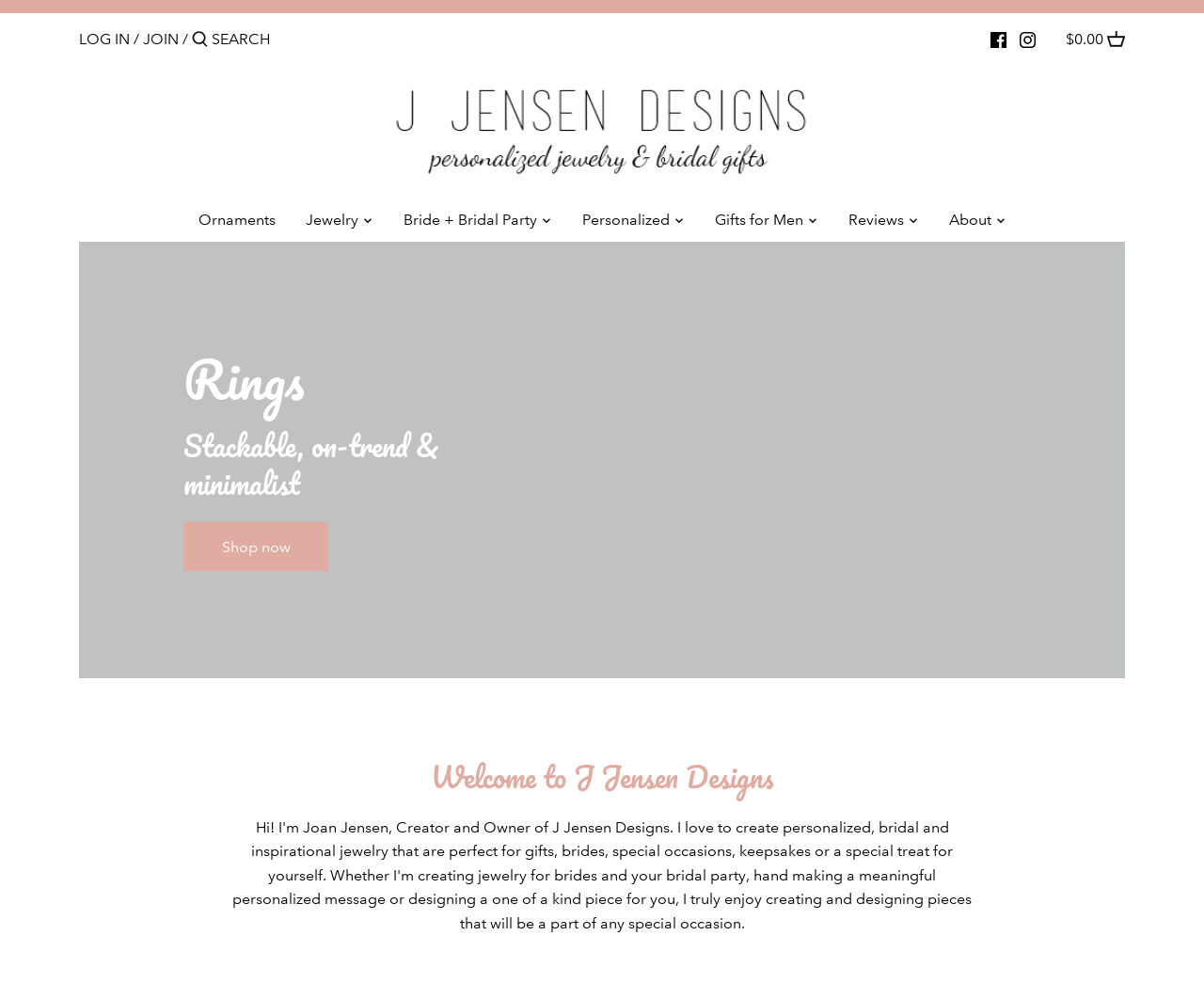Use a single word or phrase to respond to the question:
What type of products are featured on this website?

Jewelry and accessories